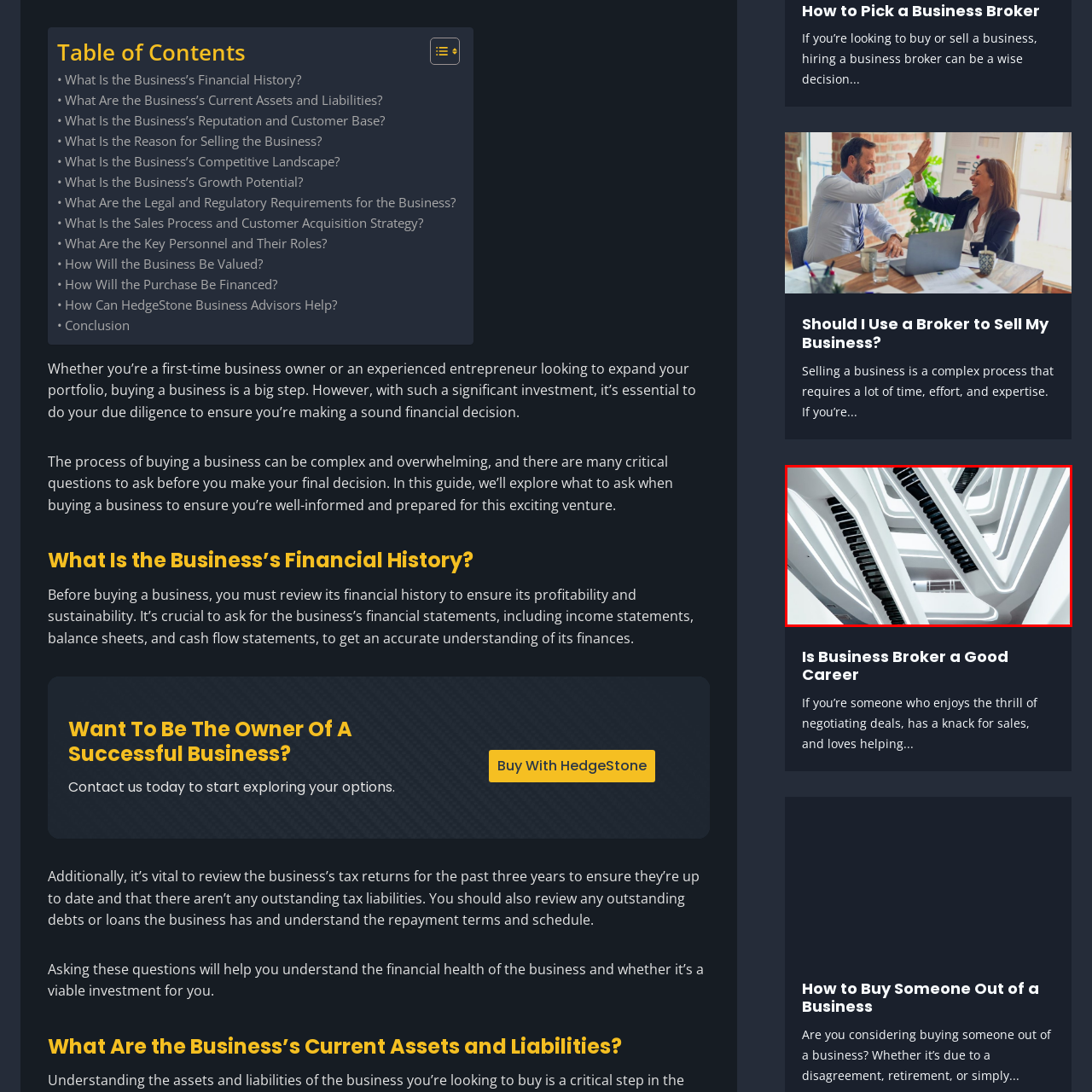What type of environment does the design suggest?
Please examine the image highlighted within the red bounding box and respond to the question using a single word or phrase based on the image.

Modern, forward-thinking